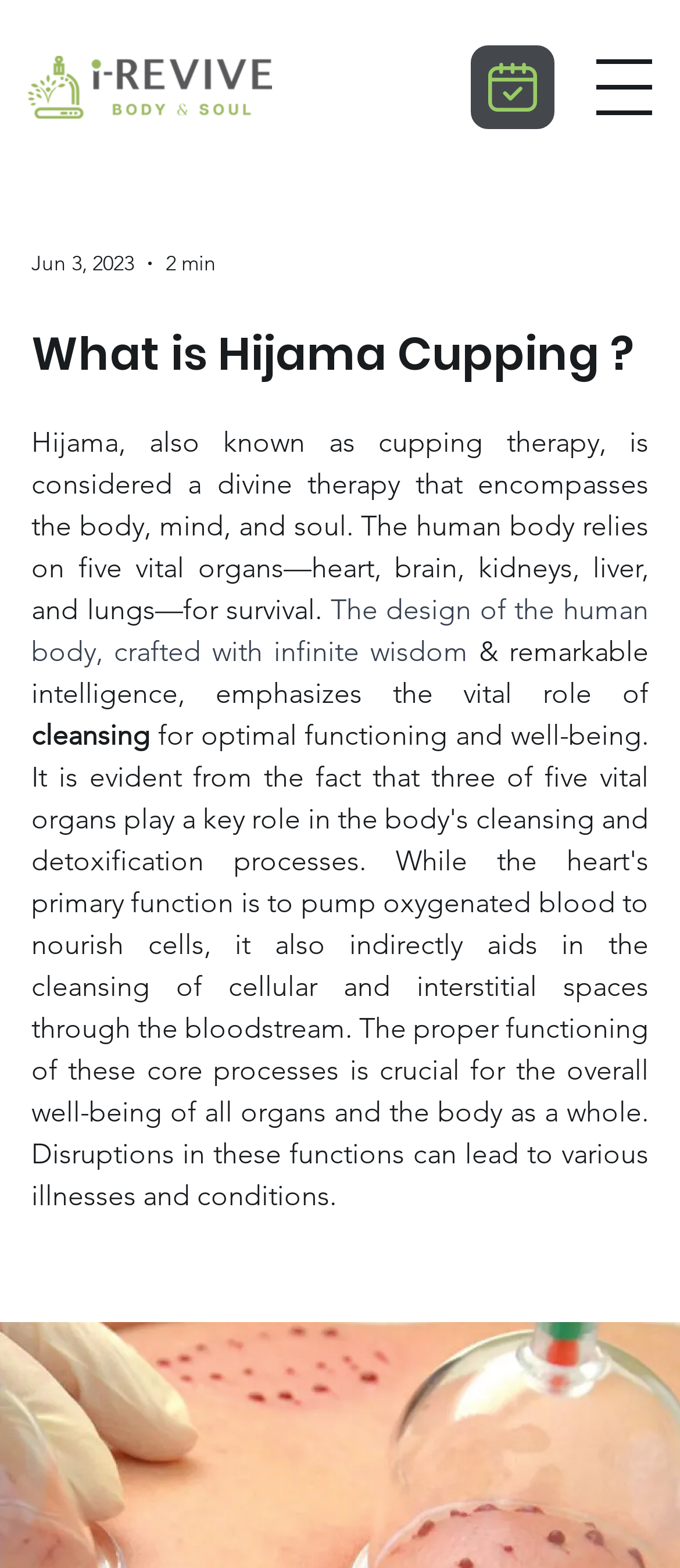Provide the text content of the webpage's main heading.

What is Hijama Cupping ?